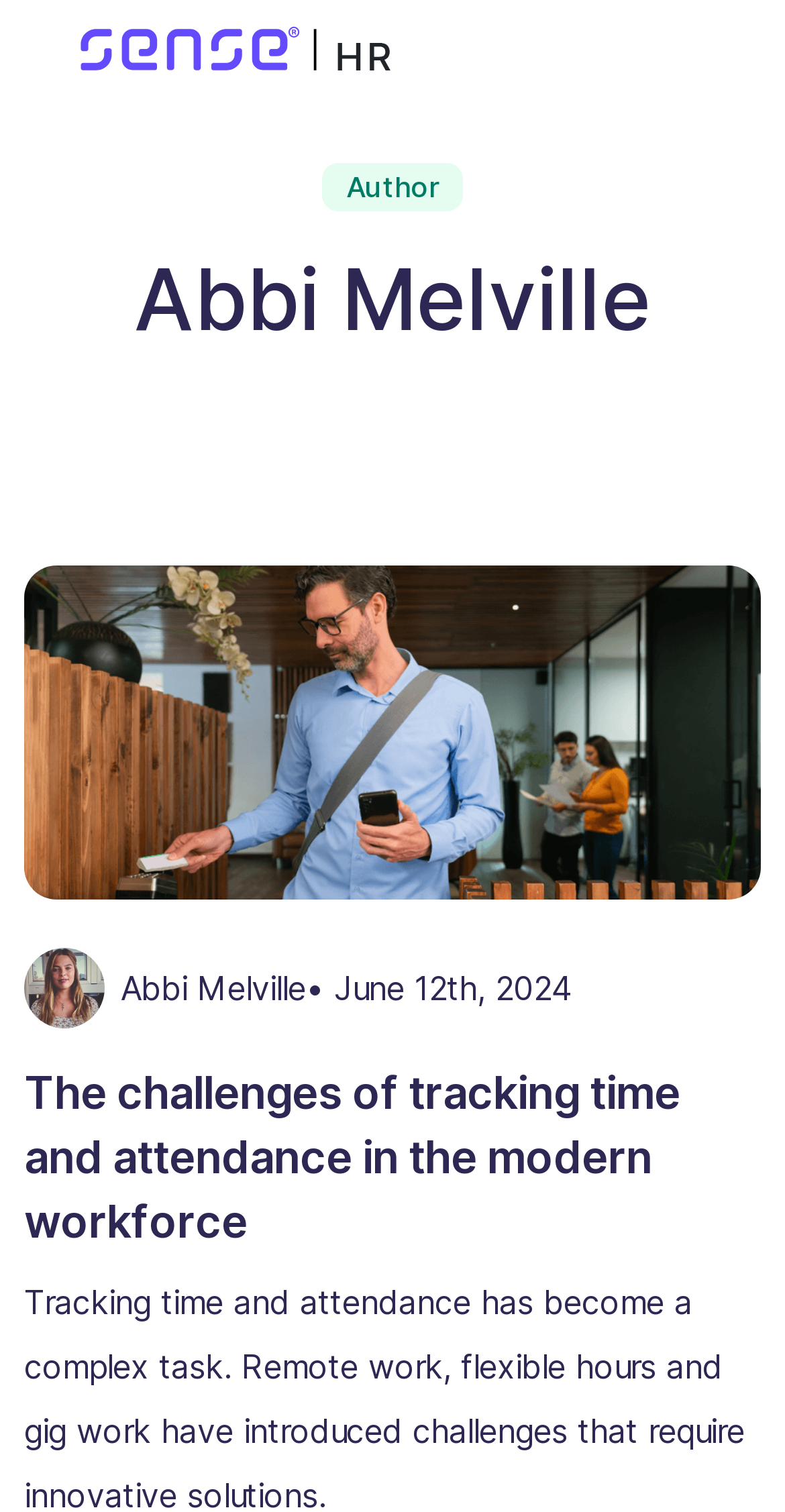What is the purpose of the website?
Answer with a single word or phrase by referring to the visual content.

HR topics and research